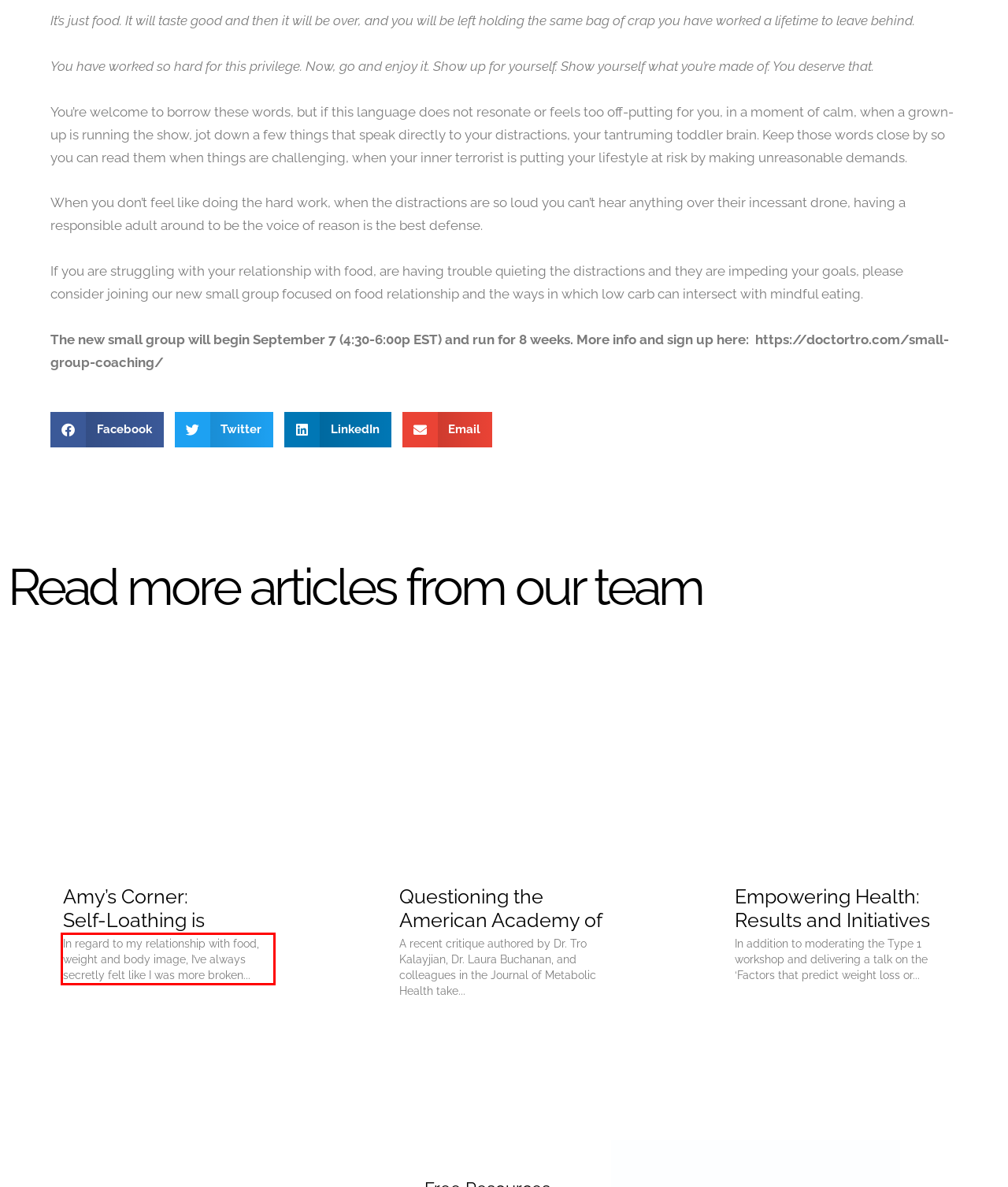Analyze the red bounding box in the provided webpage screenshot and generate the text content contained within.

In regard to my relationship with food, weight and body image, I’ve always secretly felt like I was more broken...